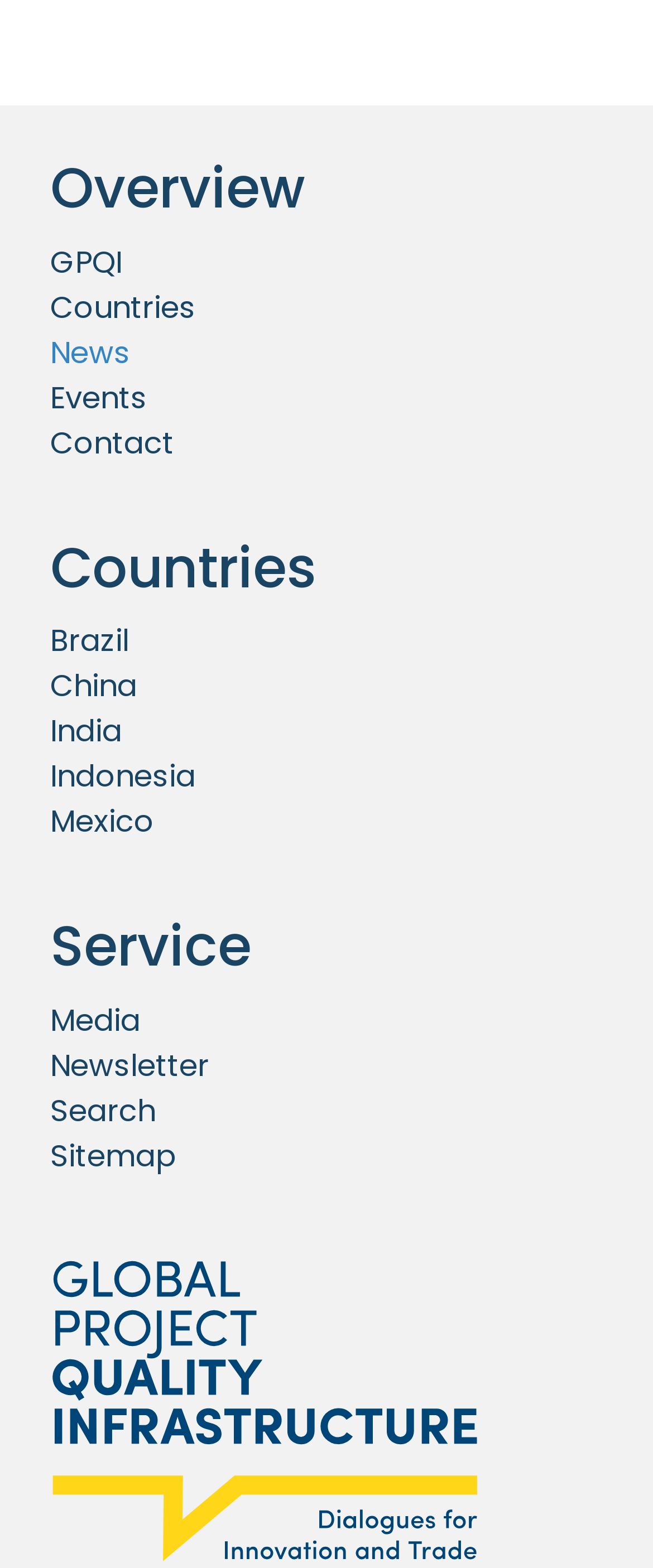Use one word or a short phrase to answer the question provided: 
What is the logo of the website?

GPQI Logo